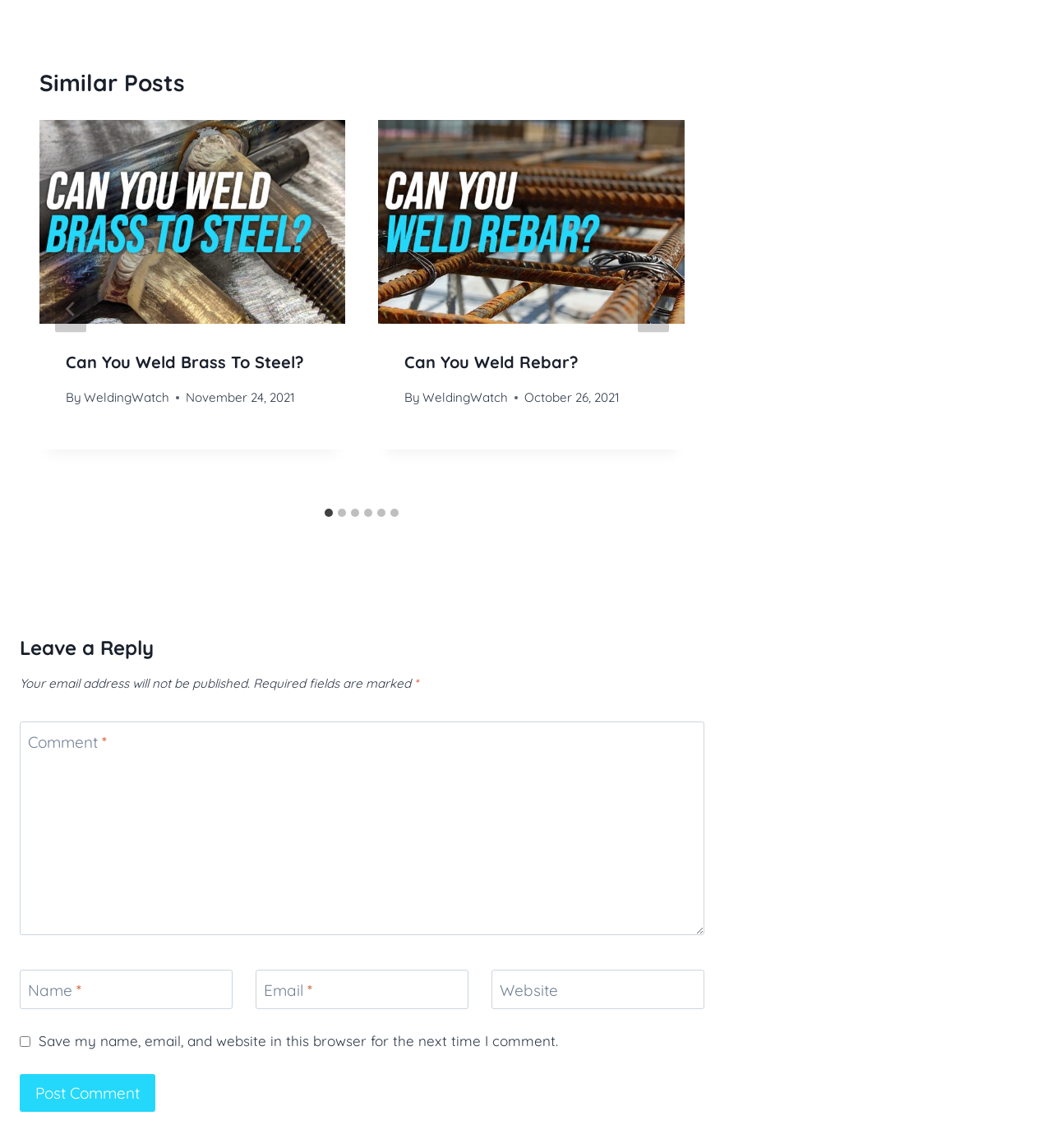Please identify the bounding box coordinates of the area that needs to be clicked to follow this instruction: "Enter a comment in the 'Comment' field".

[0.019, 0.629, 0.669, 0.815]